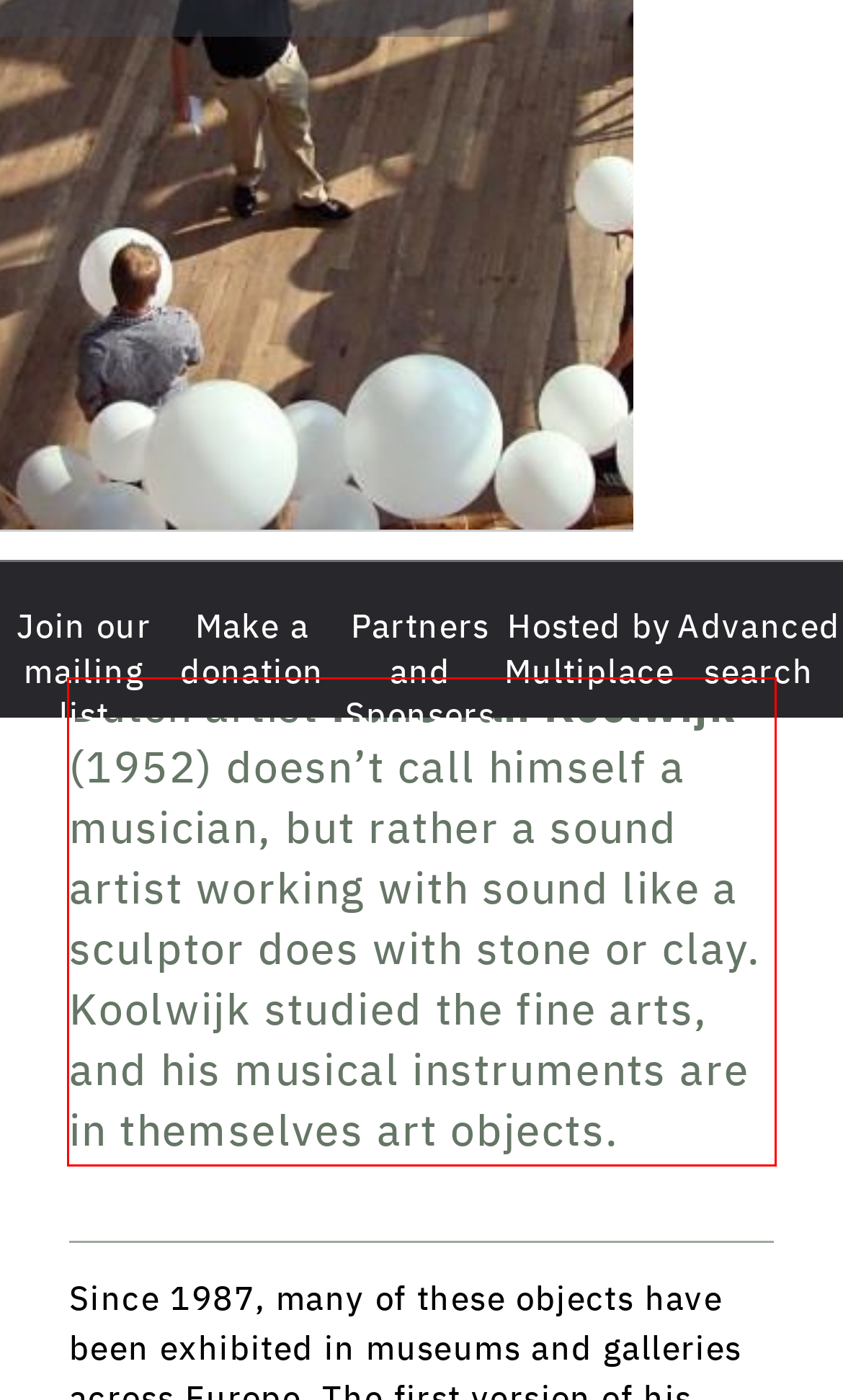Within the screenshot of a webpage, identify the red bounding box and perform OCR to capture the text content it contains.

Dutch artist Hans van Koolwijk (1952) doesn’t call himself a musician, but rather a sound artist working with sound like a sculptor does with stone or clay. Koolwijk studied the fine arts, and his musical instruments are in themselves art objects.